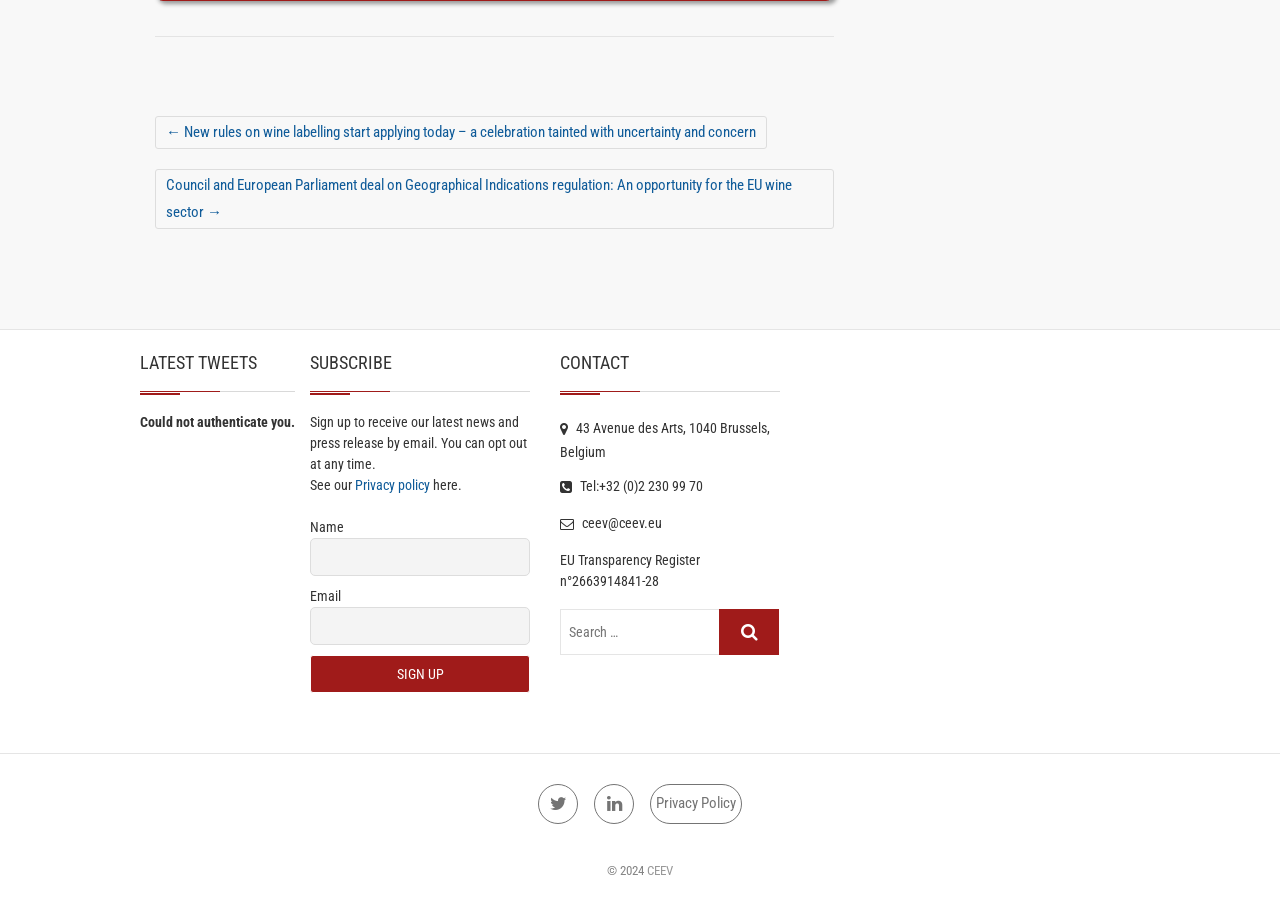Identify the bounding box coordinates of the region that should be clicked to execute the following instruction: "Click on the 'About Us' link".

None